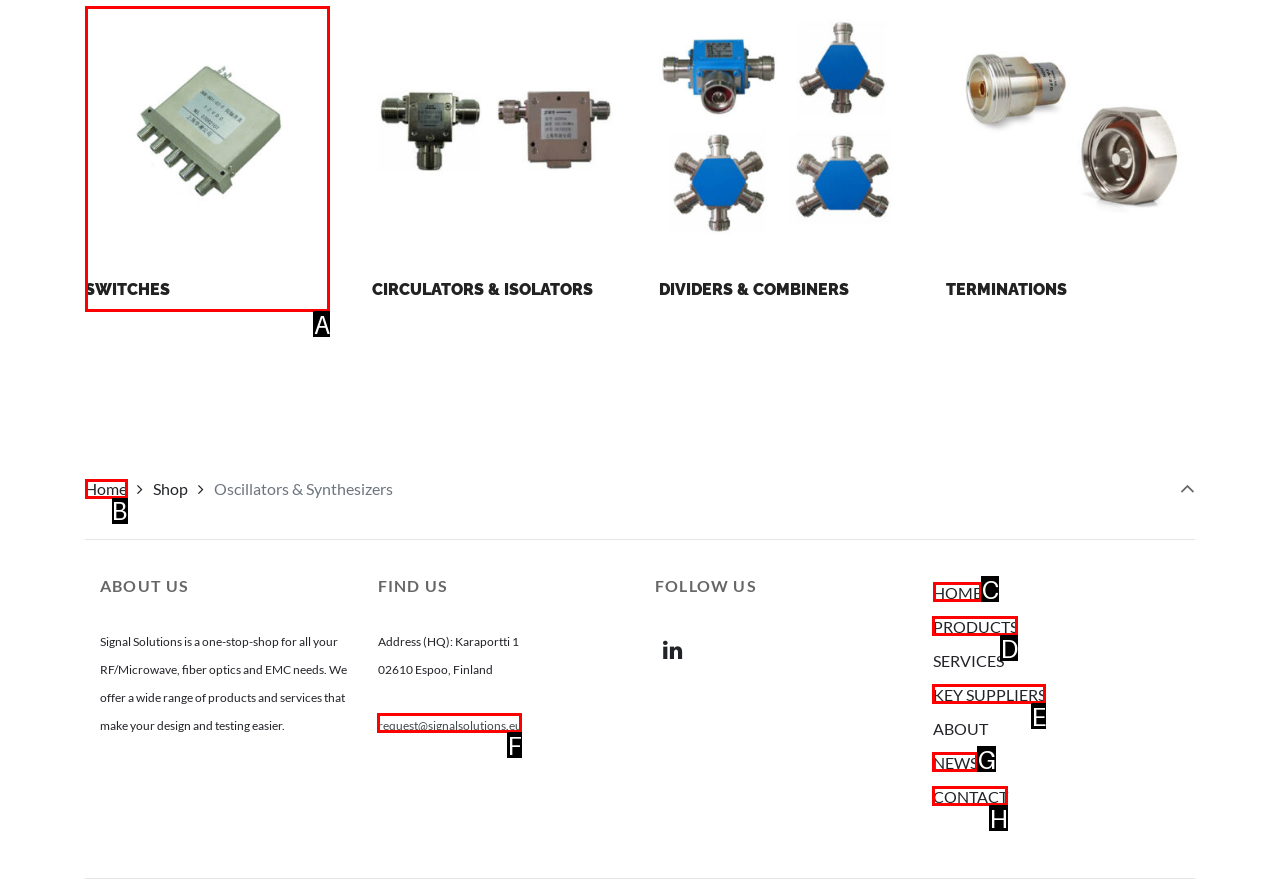Select the correct HTML element to complete the following task: Go to HOME
Provide the letter of the choice directly from the given options.

C